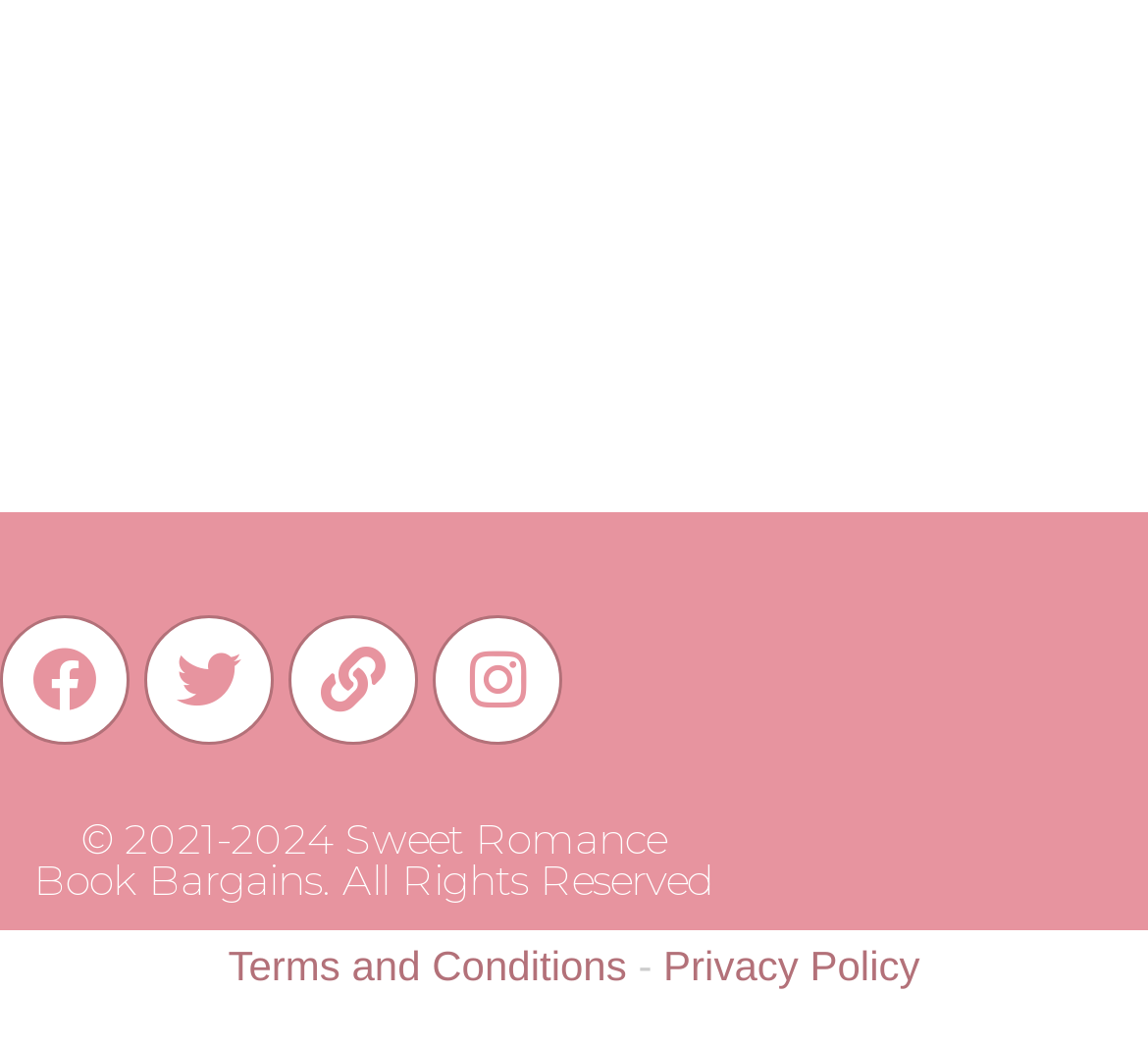Return the bounding box coordinates of the UI element that corresponds to this description: "Privacy Policy". The coordinates must be given as four float numbers in the range of 0 and 1, [left, top, right, bottom].

[0.578, 0.903, 0.801, 0.948]